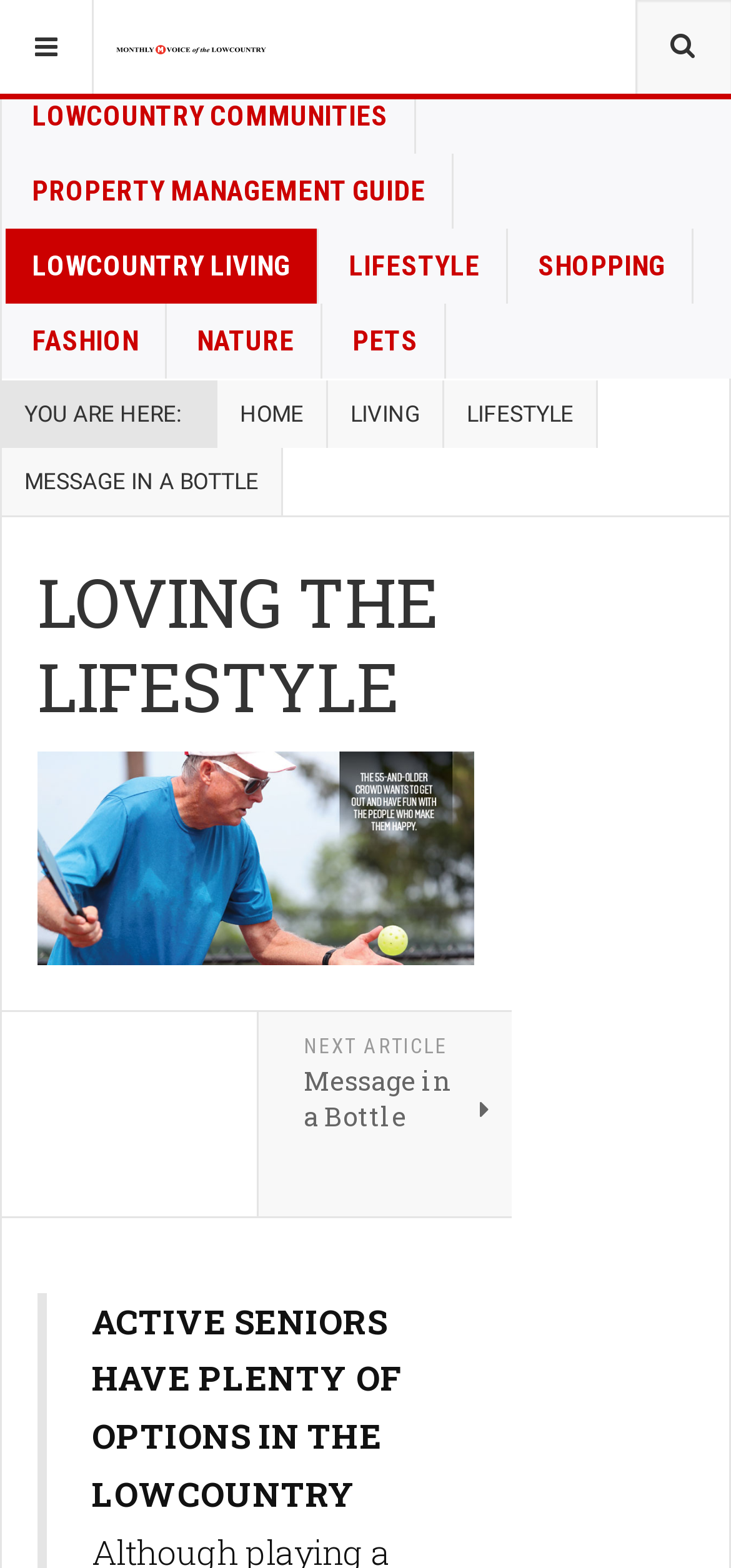Identify the bounding box of the UI element that matches this description: "Hilton Head Monthly Magazine".

[0.159, 0.0, 0.364, 0.06]